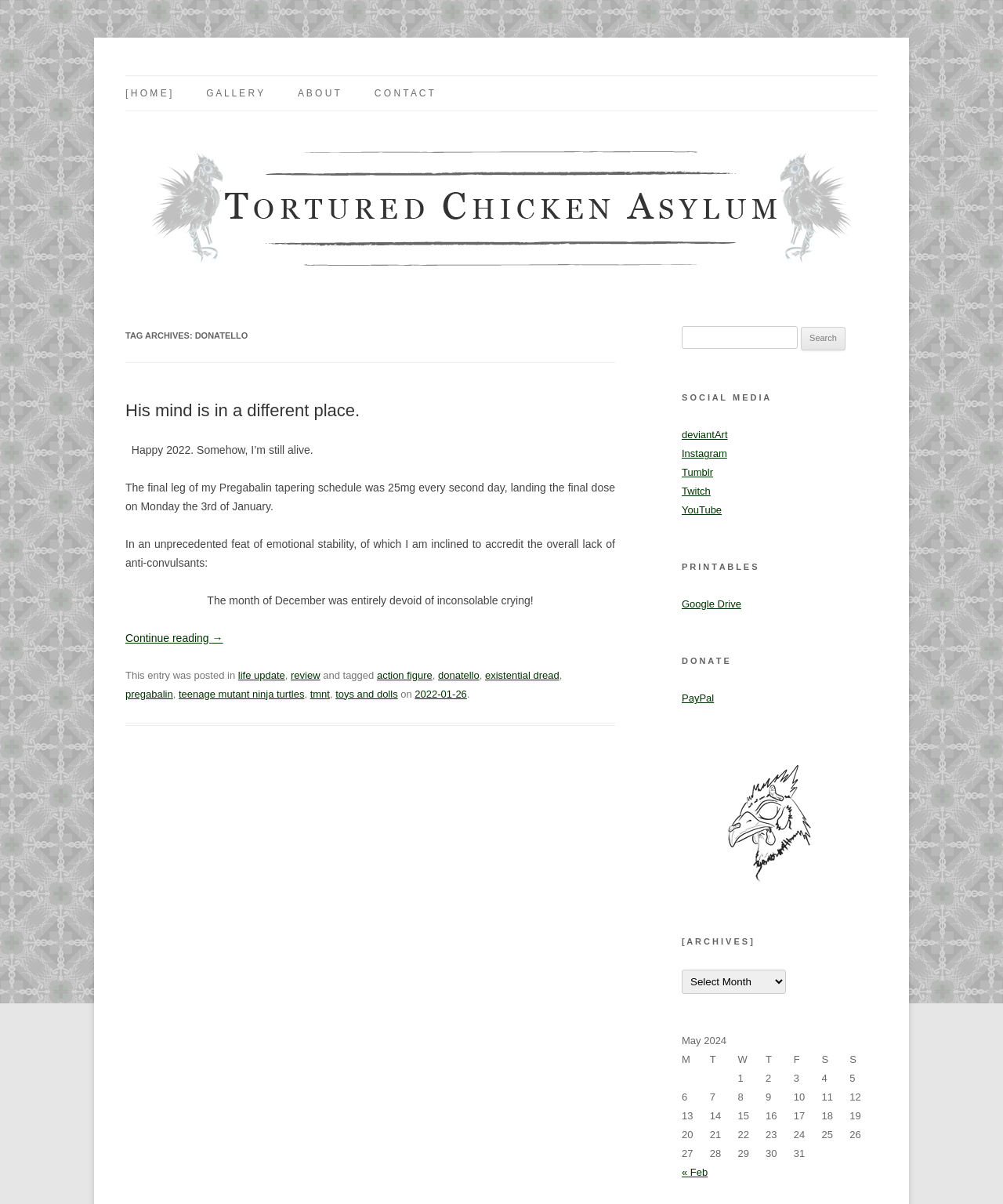How many archive months are available?
Can you provide a detailed and comprehensive answer to the question?

The archive section is located at the bottom of the page and is labeled '[ A R C H I V E S ]'. There is a combobox with a single option, 'May 2024', which suggests that there is only one archive month available.